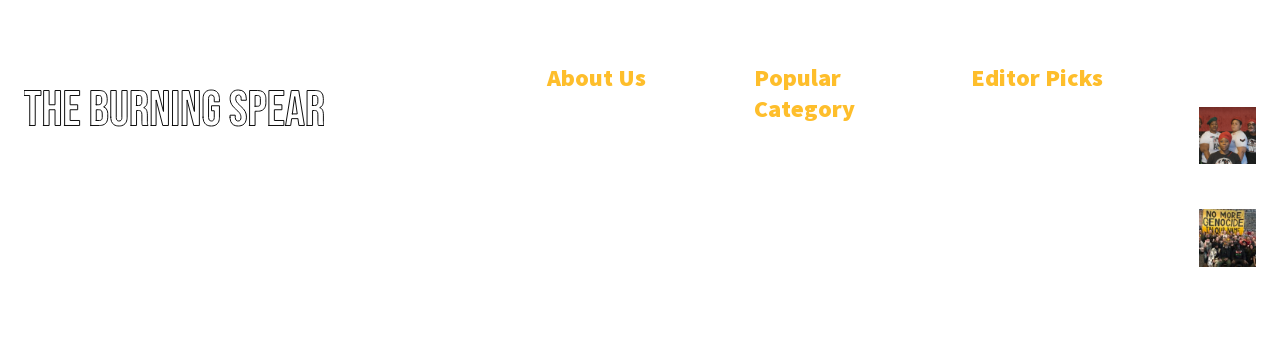How many links are under the 'About Us' heading?
Please analyze the image and answer the question with as much detail as possible.

I counted the number of link elements under the 'About Us' heading, which has the bounding box coordinates [0.427, 0.171, 0.573, 0.264]. There are three links: 'ABOUT THE BURNING SPEAR', 'ABOUT BURNING SPEAR MEDIA', and 'ABOUT THE UHURU MOVEMENT'.